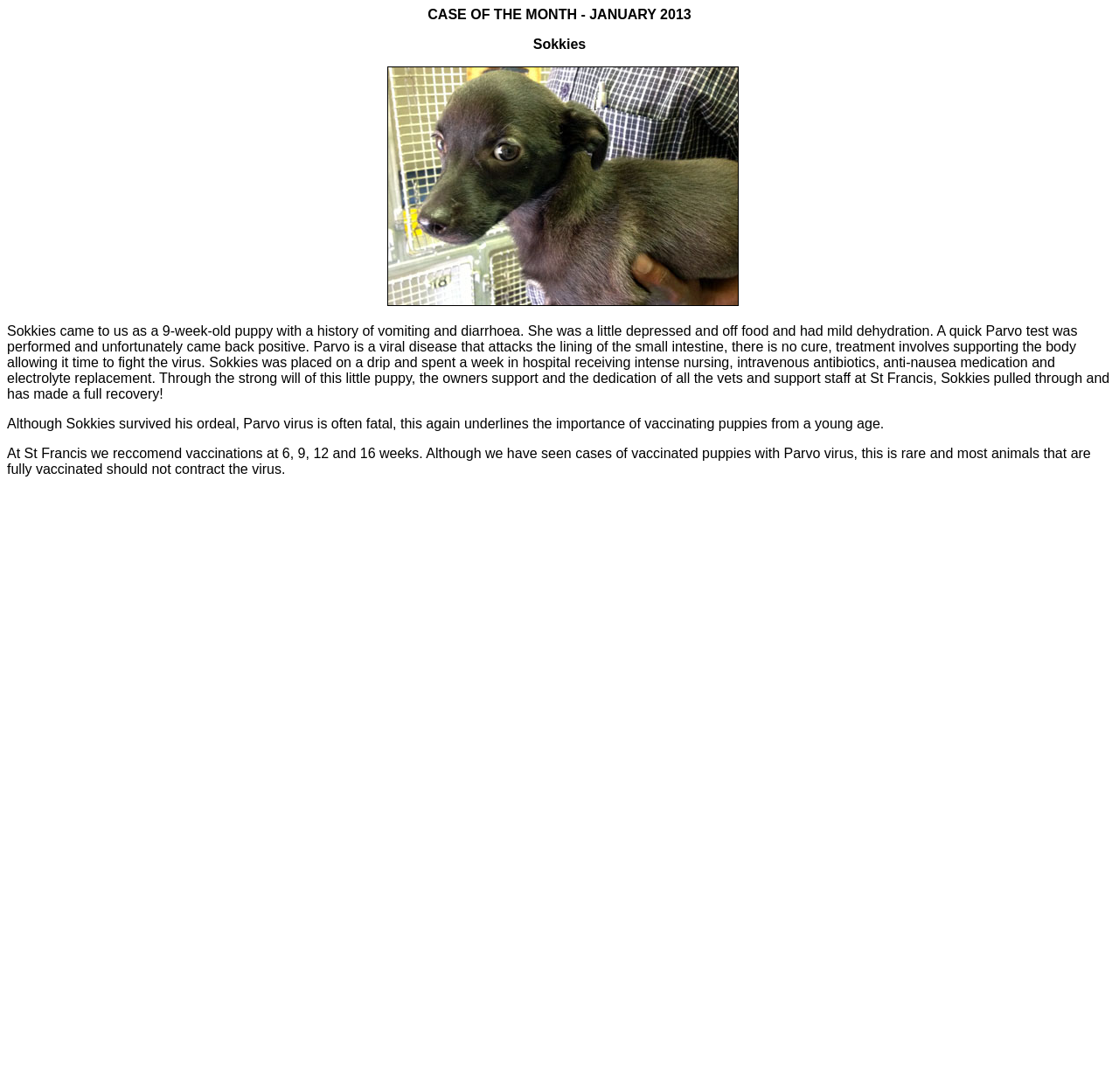Provide a short, one-word or phrase answer to the question below:
How old was Sokkies when it came to the hospital?

9 weeks